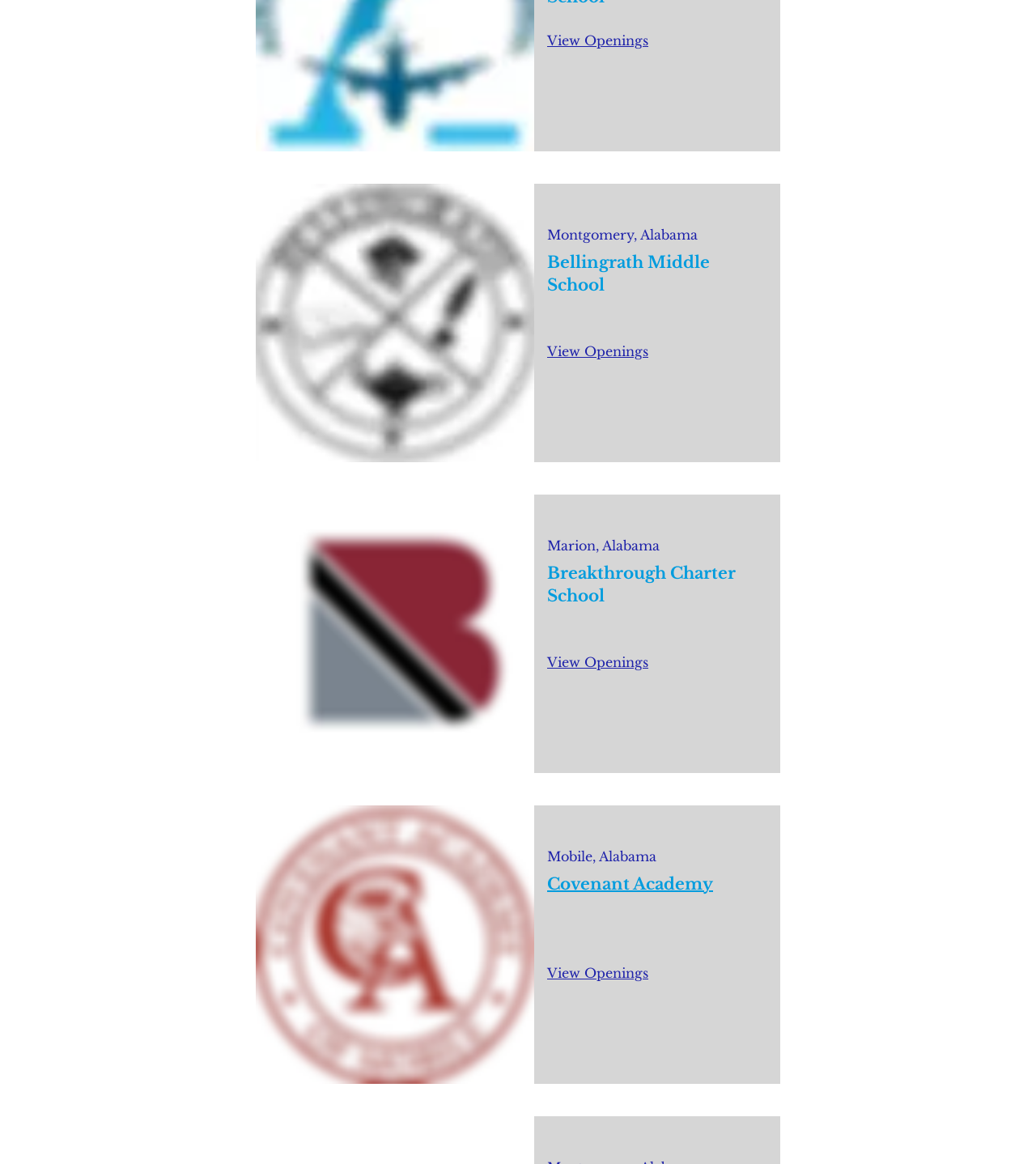How many 'View Openings' links are there on the webpage? From the image, respond with a single word or brief phrase.

3